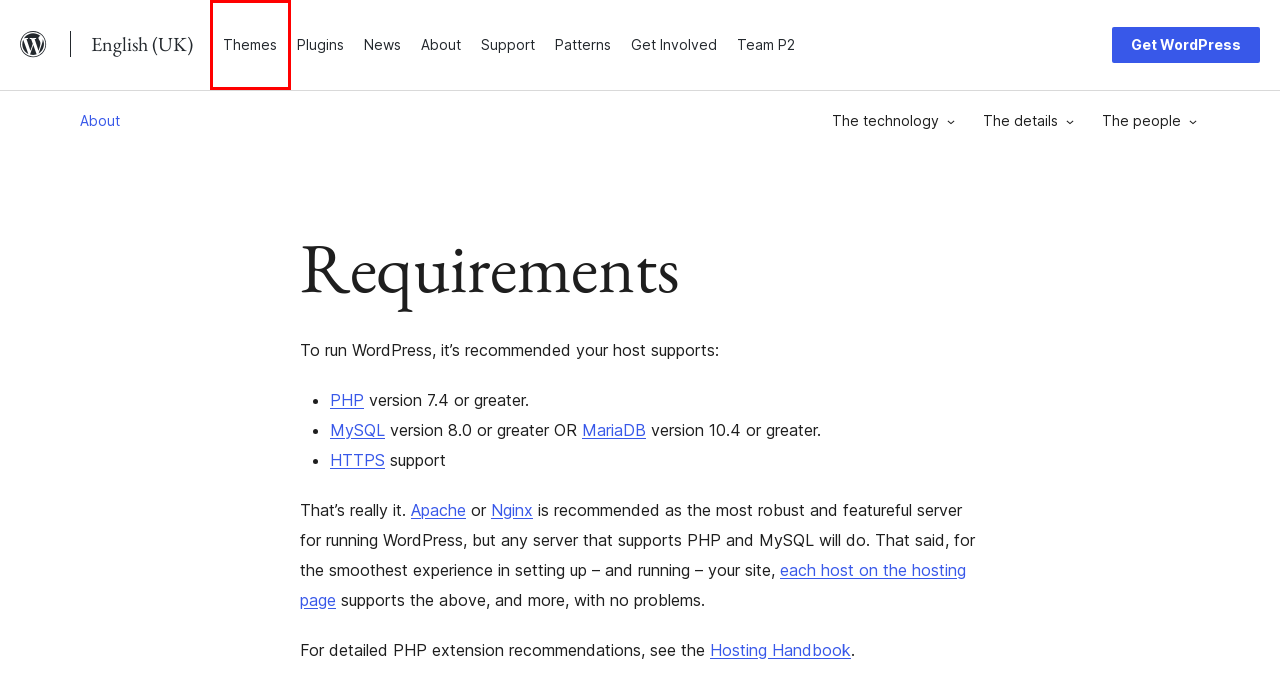Observe the provided screenshot of a webpage that has a red rectangle bounding box. Determine the webpage description that best matches the new webpage after clicking the element inside the red bounding box. Here are the candidates:
A. Server Environment – Make WordPress Hosting
B. MariaDB Foundation - MariaDB.org
C. WordPress Themes | WordPress.org English (UK)
D. Blog – WordPress.org English (UK)
E. Moving Toward SSL – WordPress News
F. Download – WordPress.org English (UK)
G. Get Involved – WordPress.org English (UK)
H. WordPress UK Team P2

C